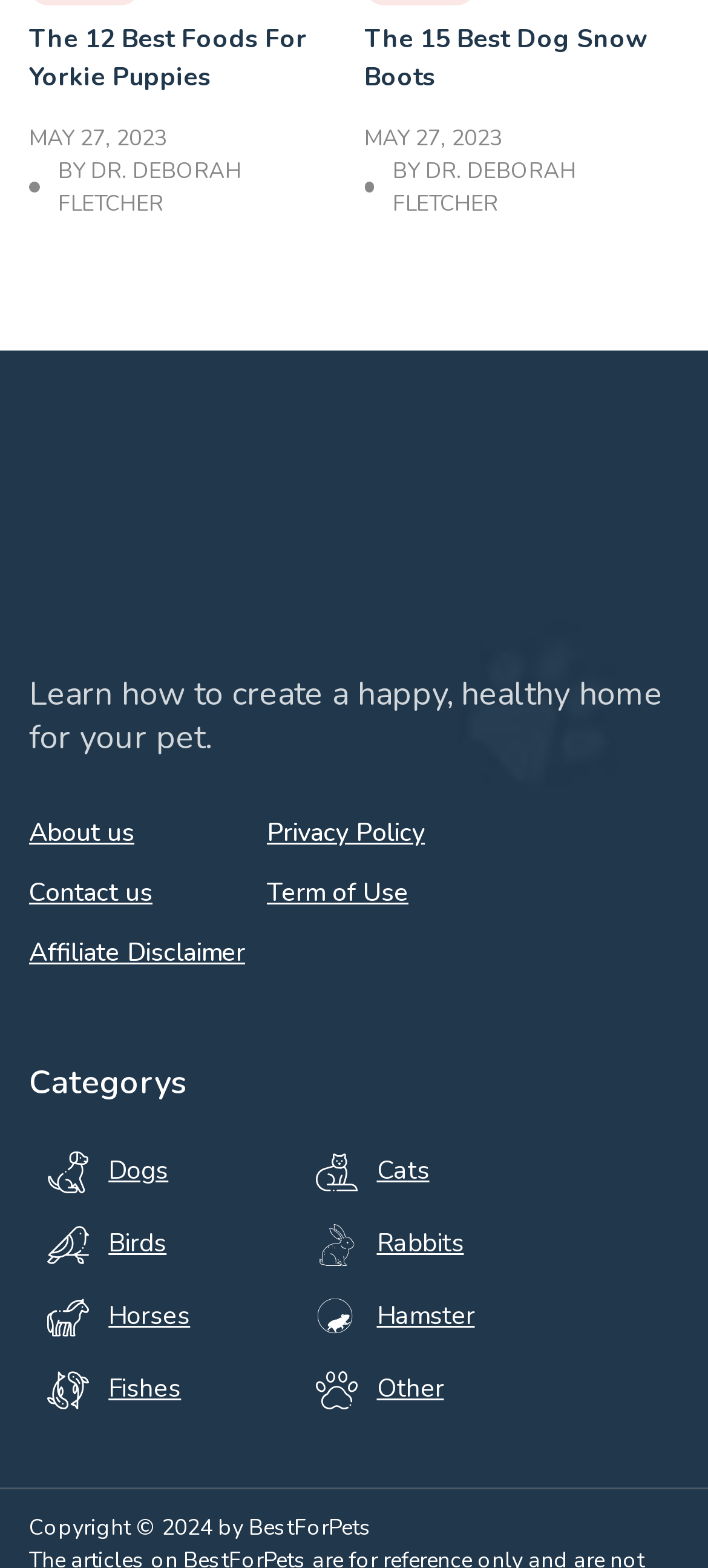Using floating point numbers between 0 and 1, provide the bounding box coordinates in the format (top-left x, top-left y, bottom-right x, bottom-right y). Locate the UI element described here: Term of Use

[0.377, 0.557, 0.682, 0.582]